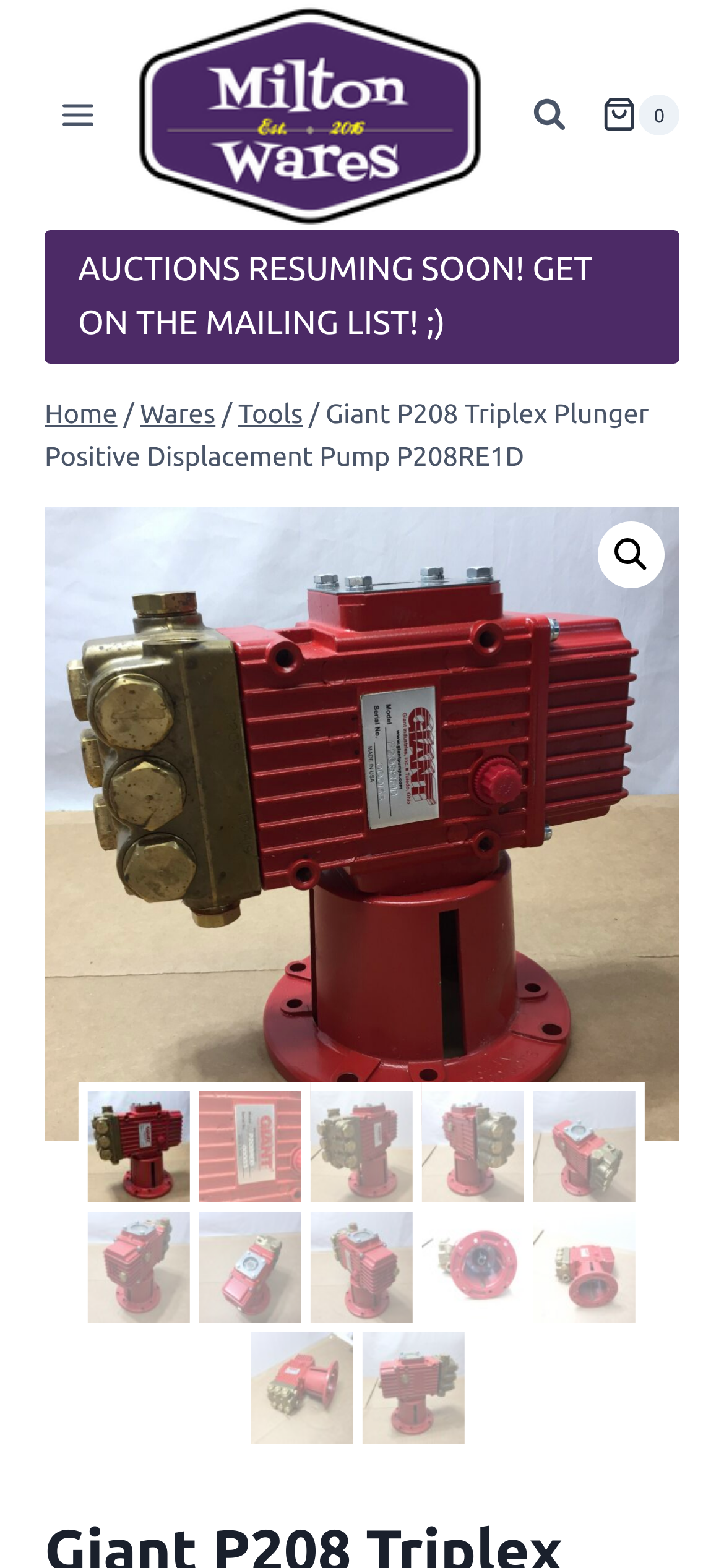Please locate the bounding box coordinates of the element that should be clicked to achieve the given instruction: "View the search form".

[0.713, 0.052, 0.805, 0.095]